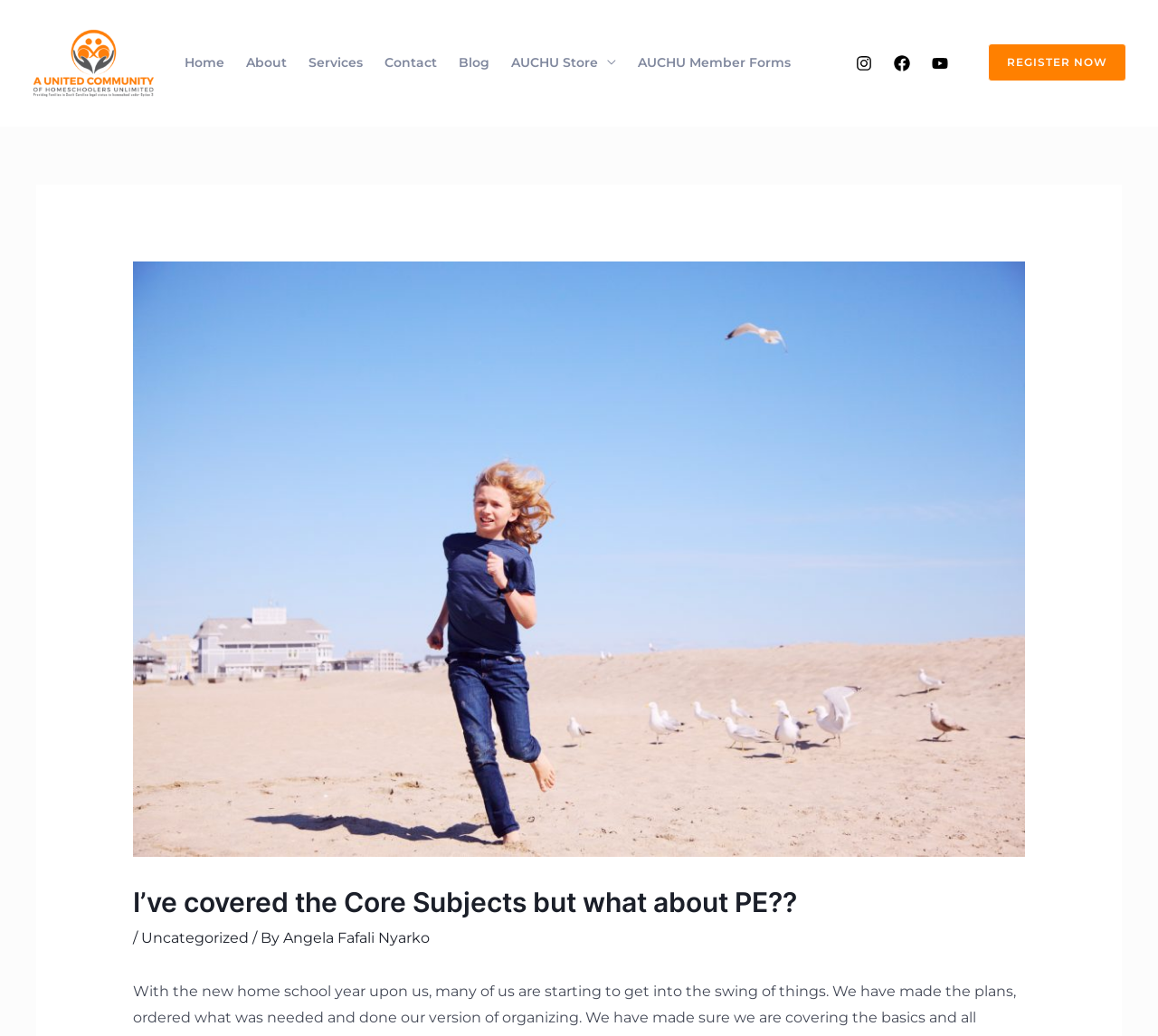Specify the bounding box coordinates of the element's area that should be clicked to execute the given instruction: "Go to the Home page". The coordinates should be four float numbers between 0 and 1, i.e., [left, top, right, bottom].

None